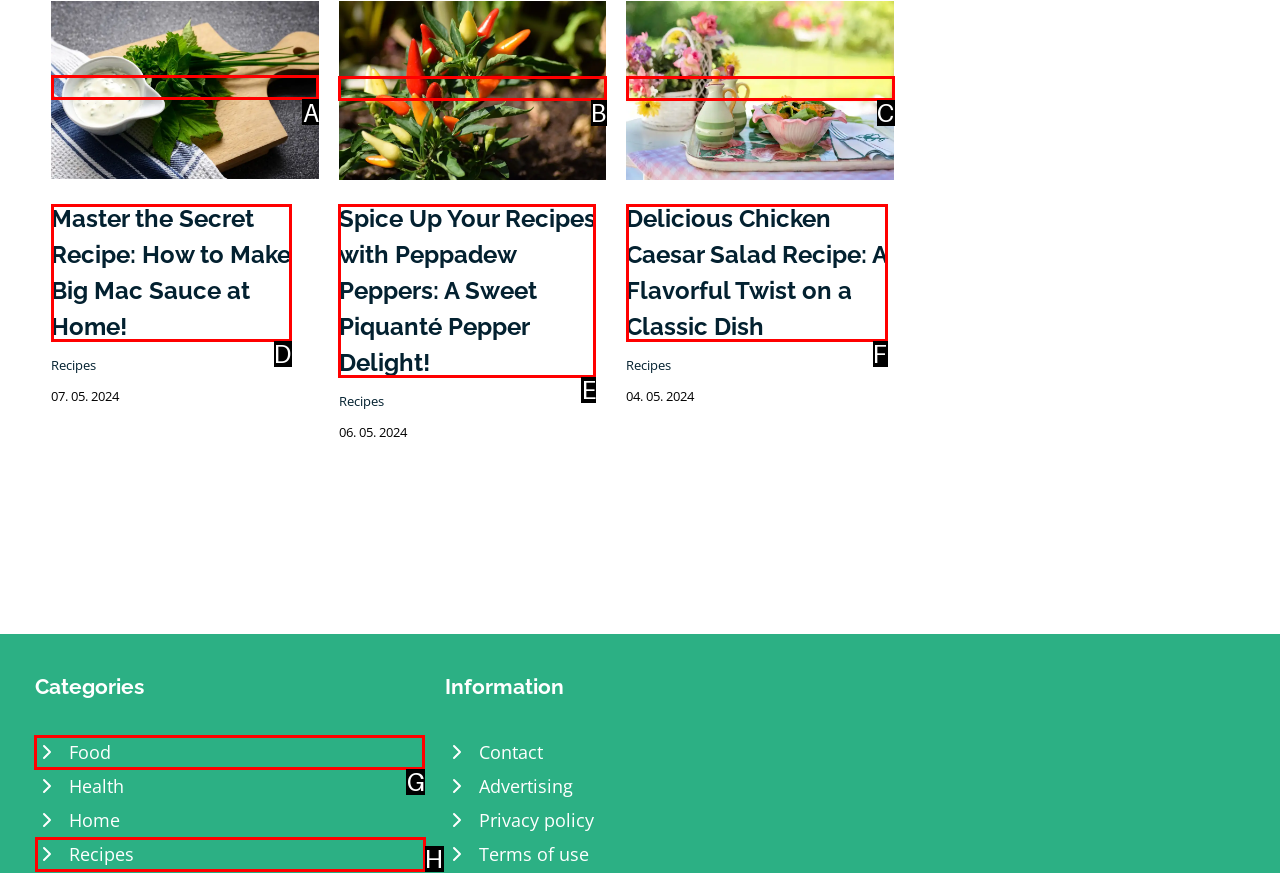Pick the HTML element that should be clicked to execute the task: Visit The Pond Elements Menu
Respond with the letter corresponding to the correct choice.

None